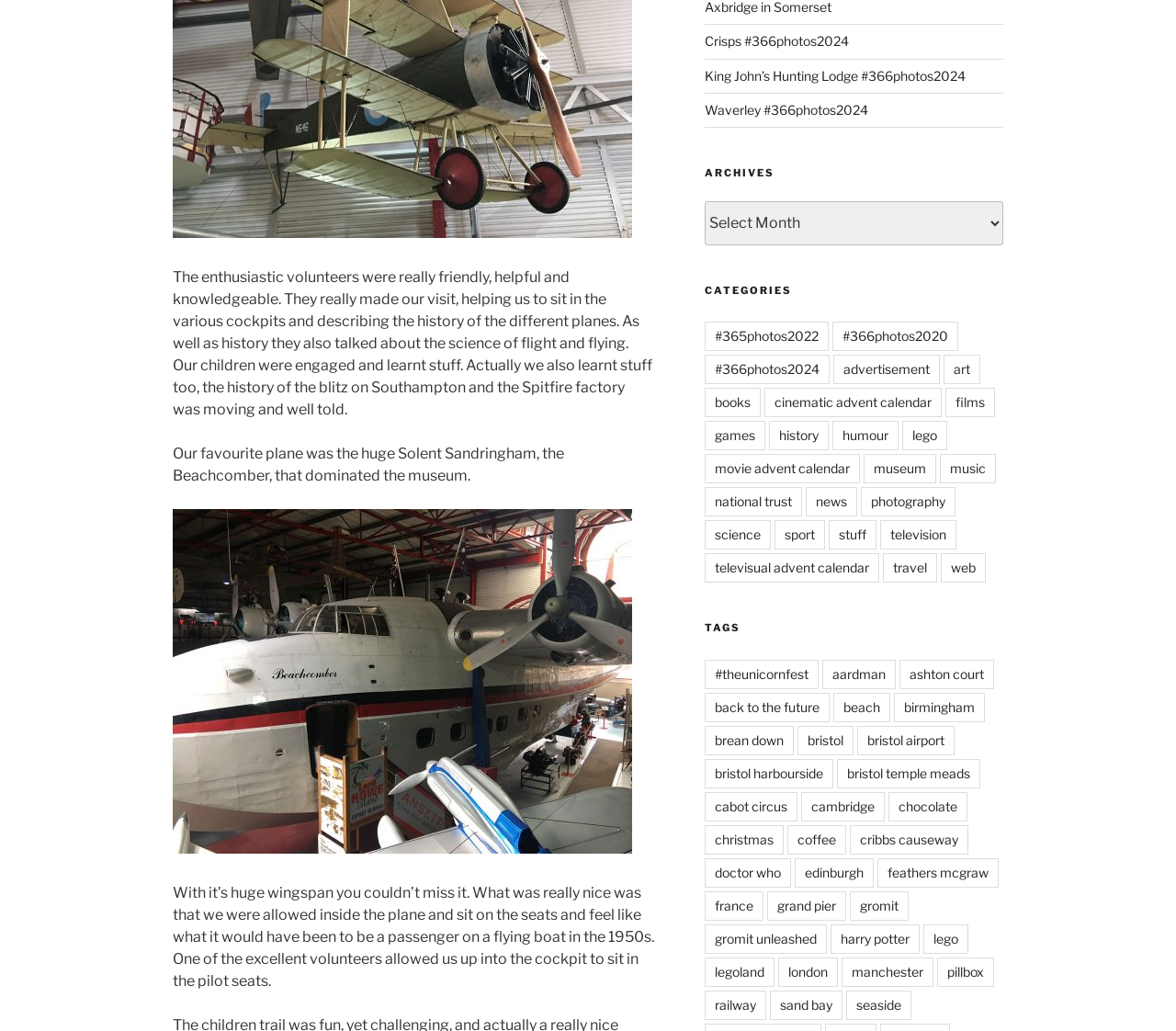Determine the coordinates of the bounding box that should be clicked to complete the instruction: "Read more about the enthusiastic volunteers". The coordinates should be represented by four float numbers between 0 and 1: [left, top, right, bottom].

[0.147, 0.26, 0.555, 0.406]